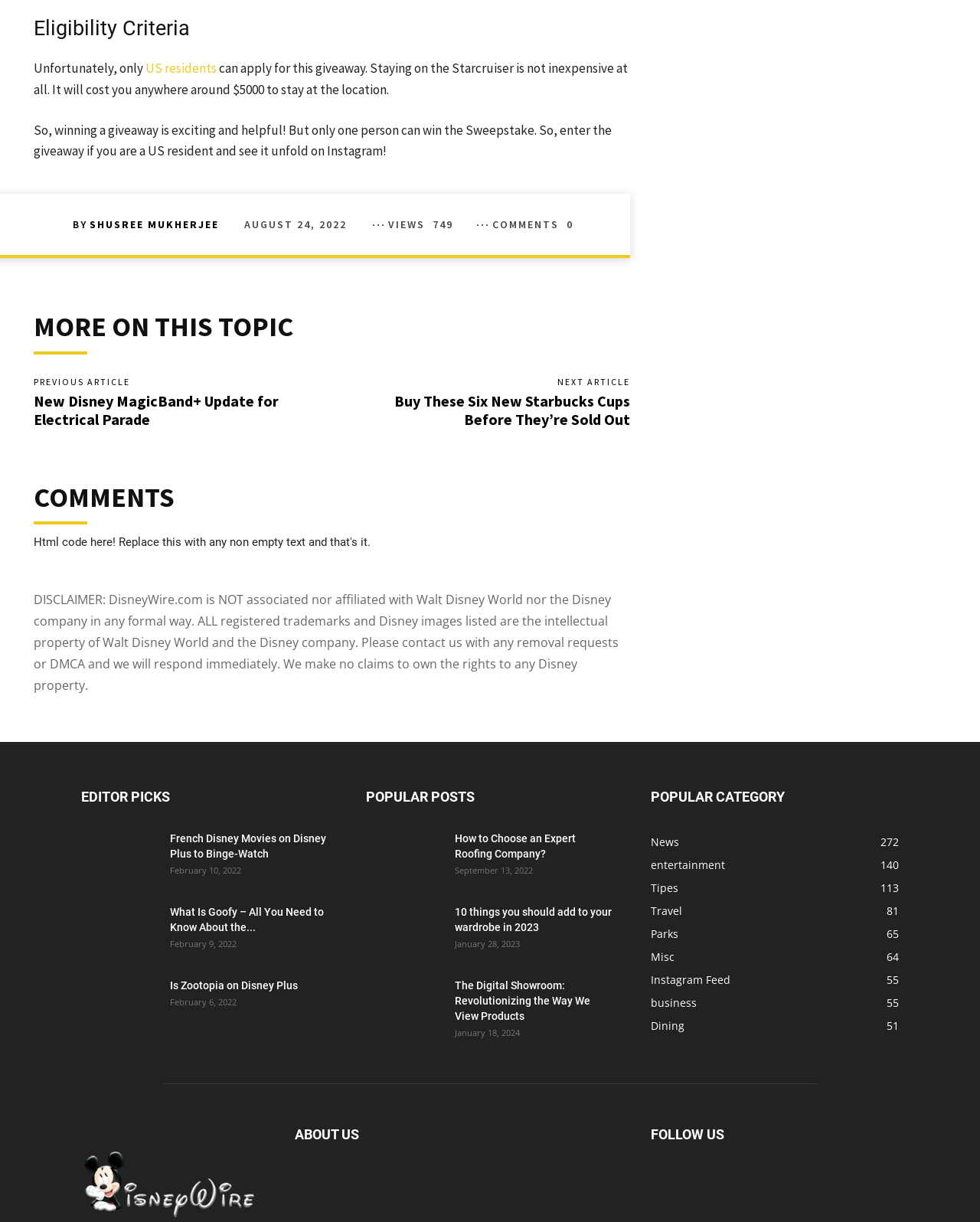Please provide a comprehensive answer to the question based on the screenshot: What is the eligibility criteria for this giveaway?

The eligibility criteria for this giveaway is mentioned in the text 'Unfortunately, only US residents can apply for this giveaway.' which is located under the heading 'Eligibility Criteria'.